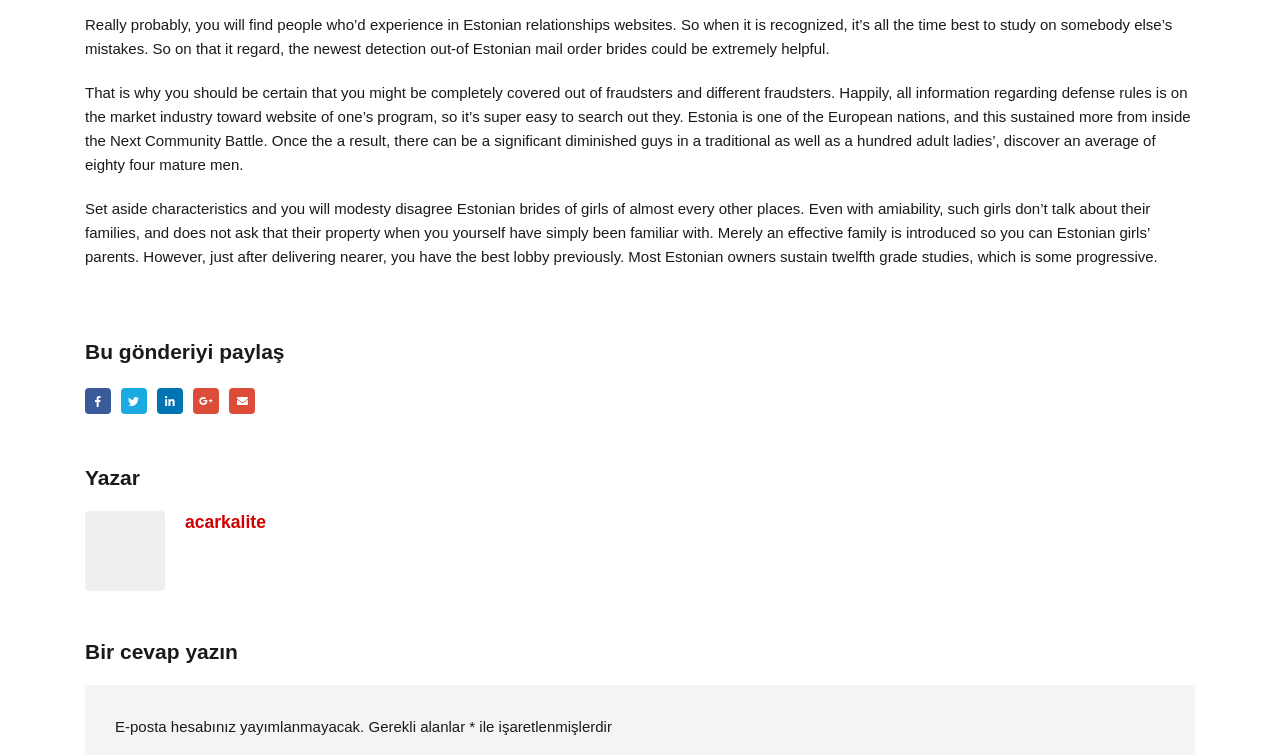Please reply to the following question with a single word or a short phrase:
How many social media platforms are mentioned?

5